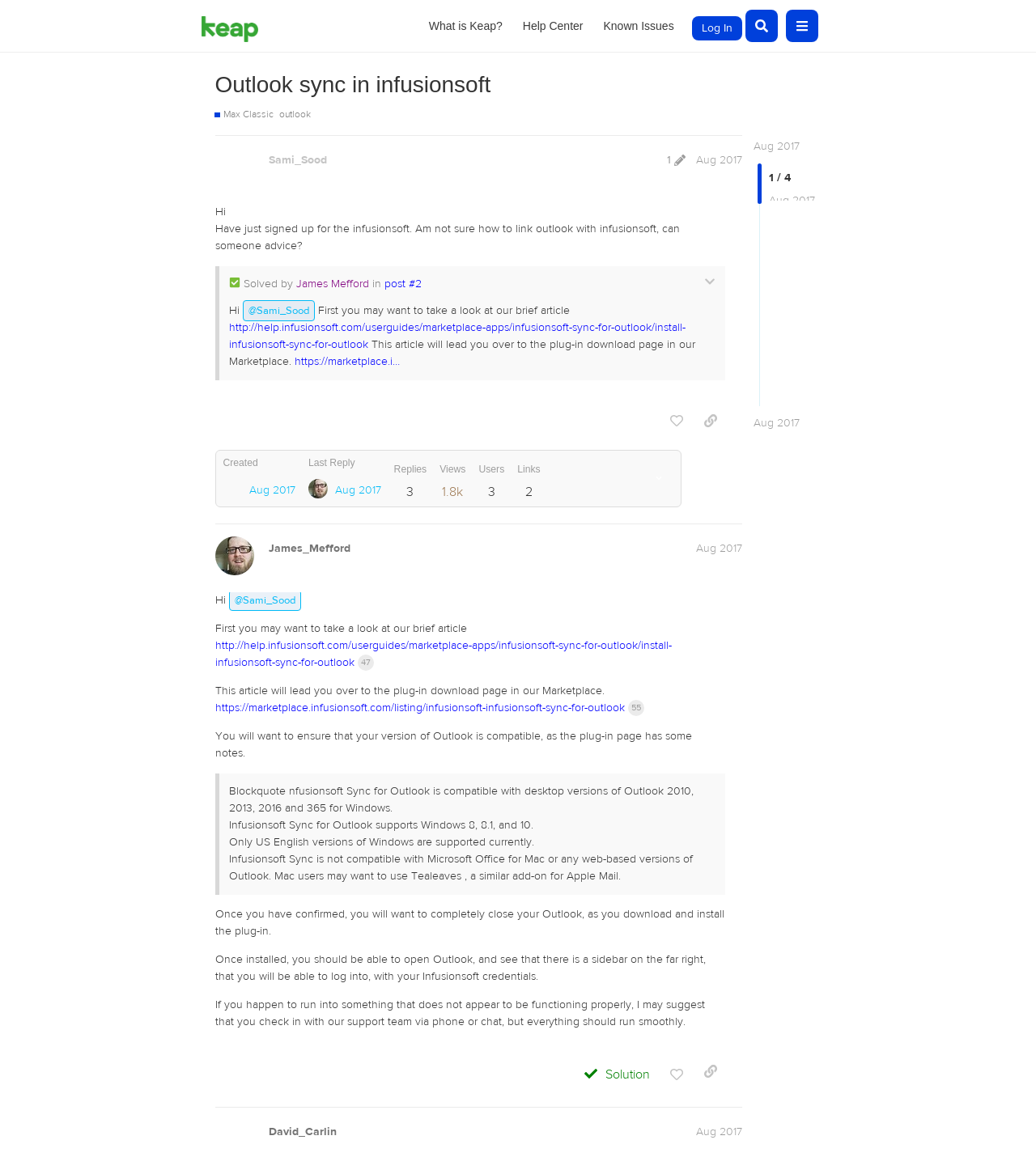Locate the bounding box coordinates of the element that should be clicked to execute the following instruction: "Search for something".

[0.719, 0.008, 0.751, 0.036]